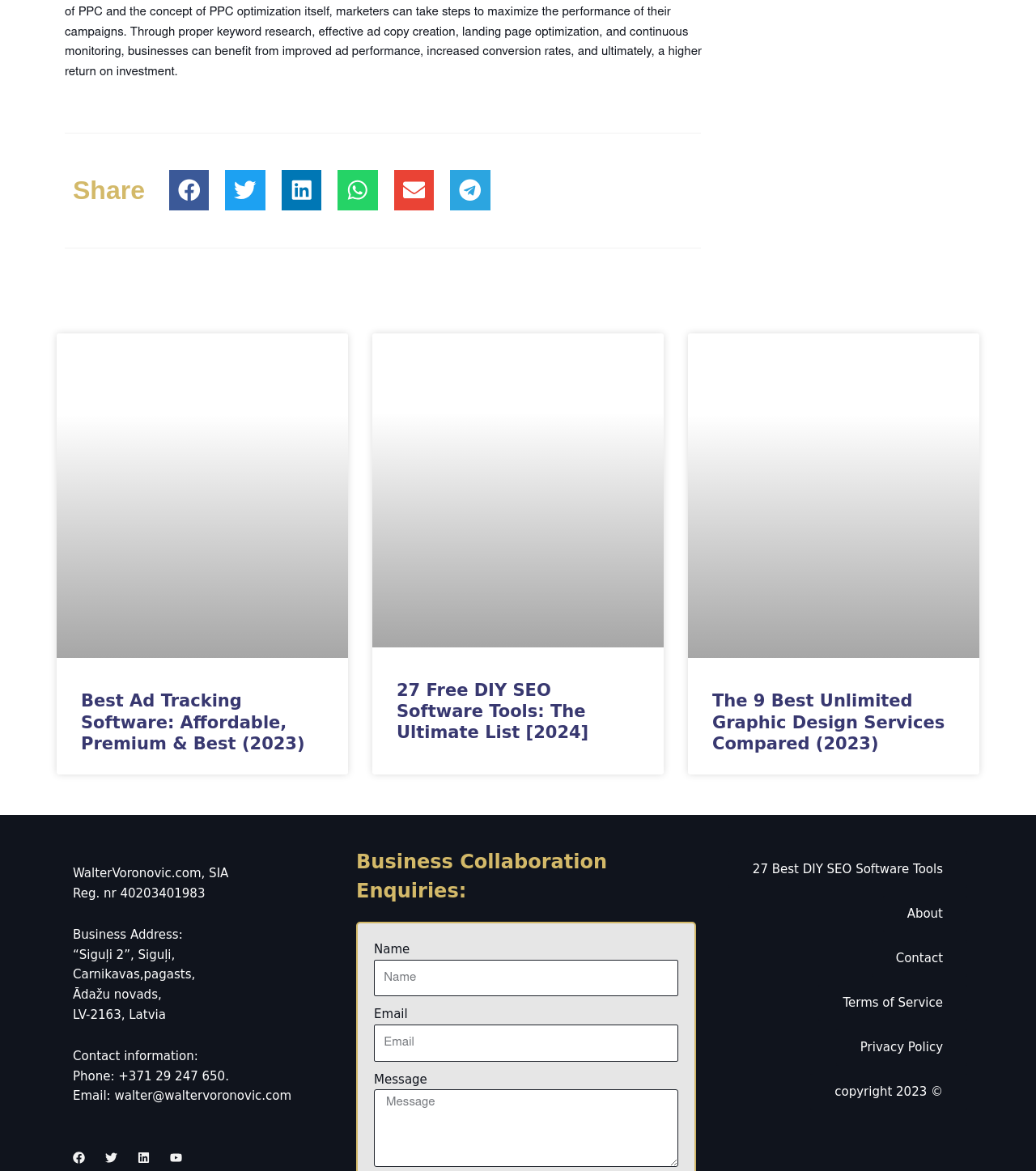Please locate the bounding box coordinates of the element that should be clicked to achieve the given instruction: "Share on Facebook".

[0.163, 0.145, 0.202, 0.179]